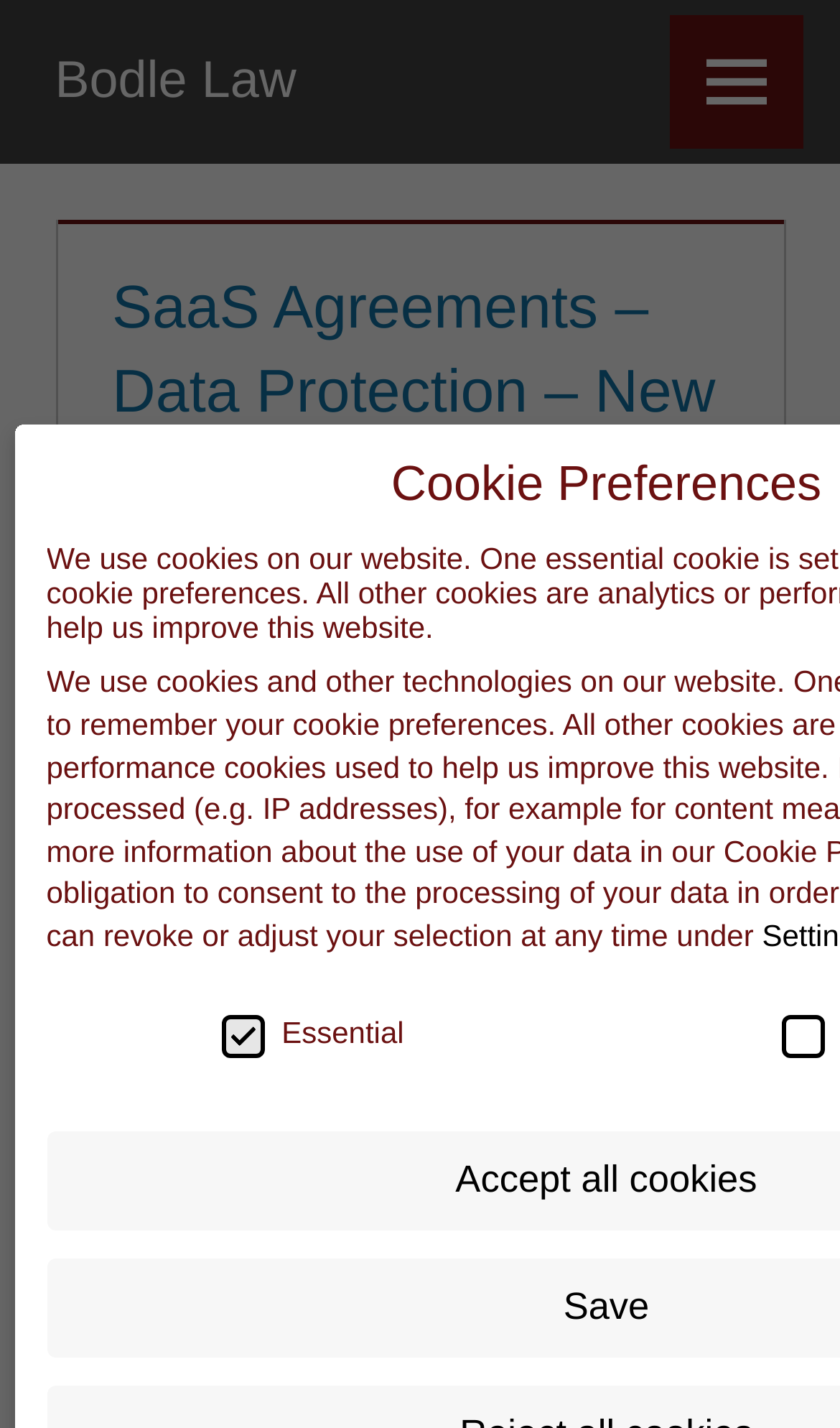Give a concise answer using one word or a phrase to the following question:
What is the deadline for using the new SCCs?

27th of September 2021